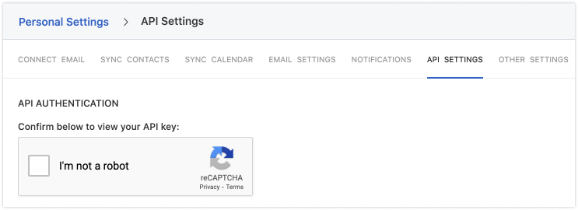What is the user prompted to do to view their API key?
Answer the question with as much detail as you can, using the image as a reference.

The user is prompted to confirm their identity by checking the 'I'm not a robot' checkbox and completing the CAPTCHA verification, which is a necessary step to access their API key.